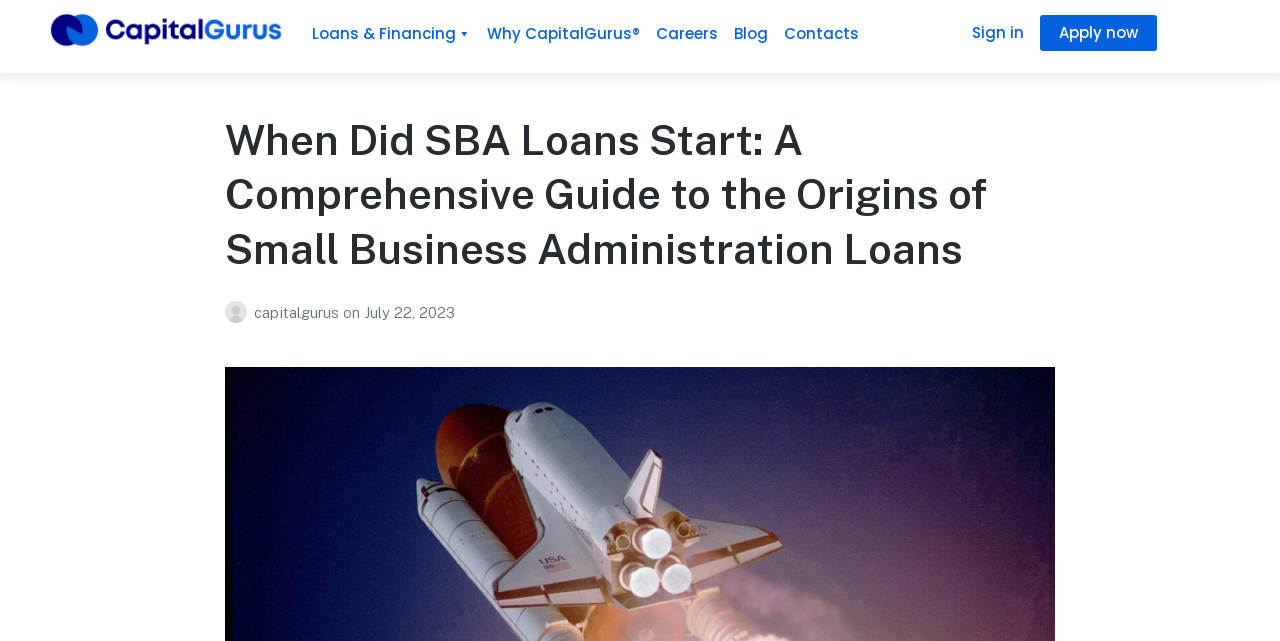Please provide a one-word or short phrase answer to the question:
What type of content is available in the 'Blog' section?

Articles or posts